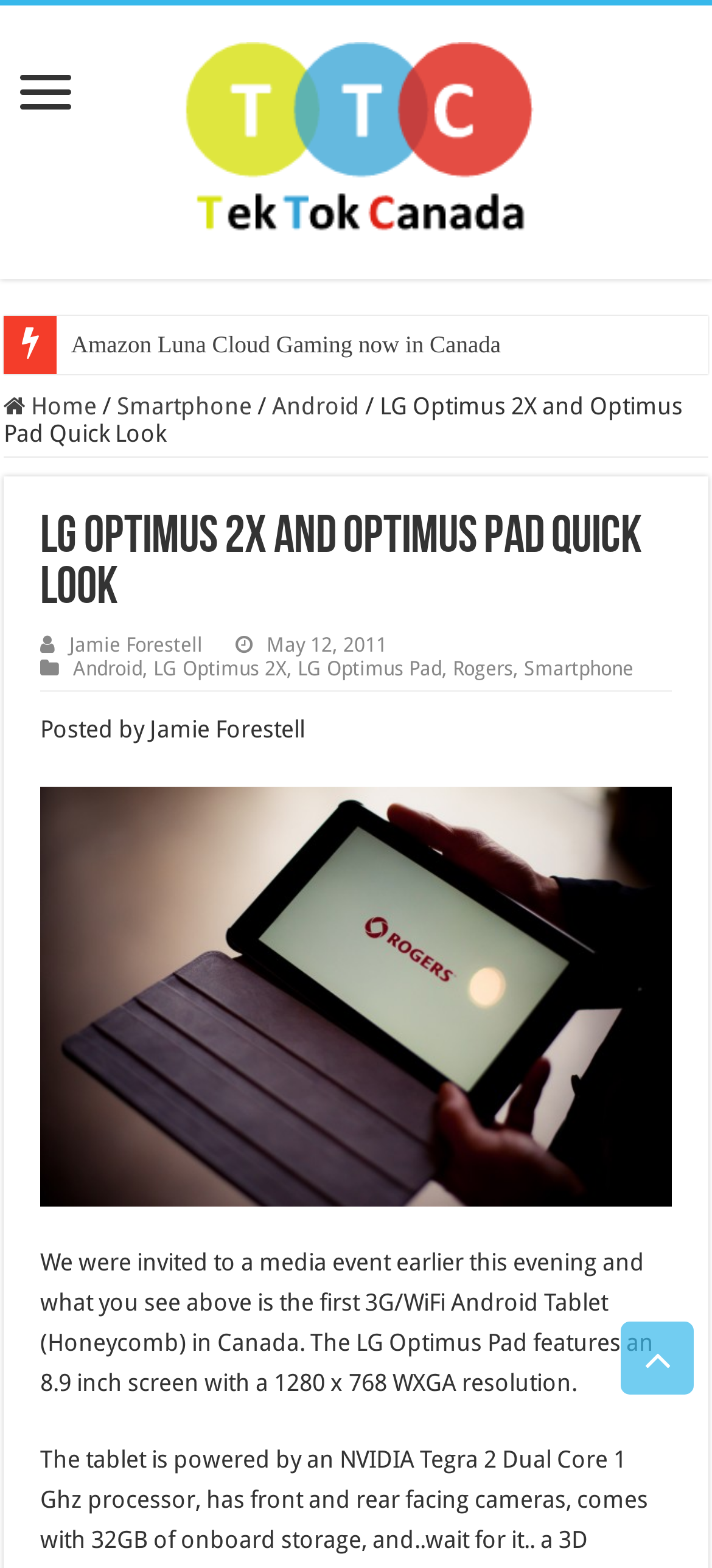Provide an in-depth caption for the webpage.

The webpage is about the LG Optimus 2X and Optimus Pad, with a focus on a media event where the first 3G/WiFi Android Tablet was showcased. At the top, there is a heading that reads "Tek Tok Canada" with a link and an image of the same name. Below this, there are several links to different categories, including "Home", "Smartphone", and "Android".

The main content of the page is a blog post titled "LG Optimus 2X and Optimus Pad Quick Look", which is written by Jamie Forestell and dated May 12, 2011. The post includes several links to related topics, such as "LG Optimus 2X", "LG Optimus Pad", and "Rogers". There is also a brief summary of the media event, which mentions that the LG Optimus Pad features an 8.9-inch screen with a 1280 x 768 WXGA resolution.

On the right side of the page, there is an image of the LG Optimus Pad, which takes up a significant portion of the screen. At the very bottom of the page, there is a "Scroll To Top" button. Overall, the page has a simple layout with a focus on the blog post and the image of the LG Optimus Pad.